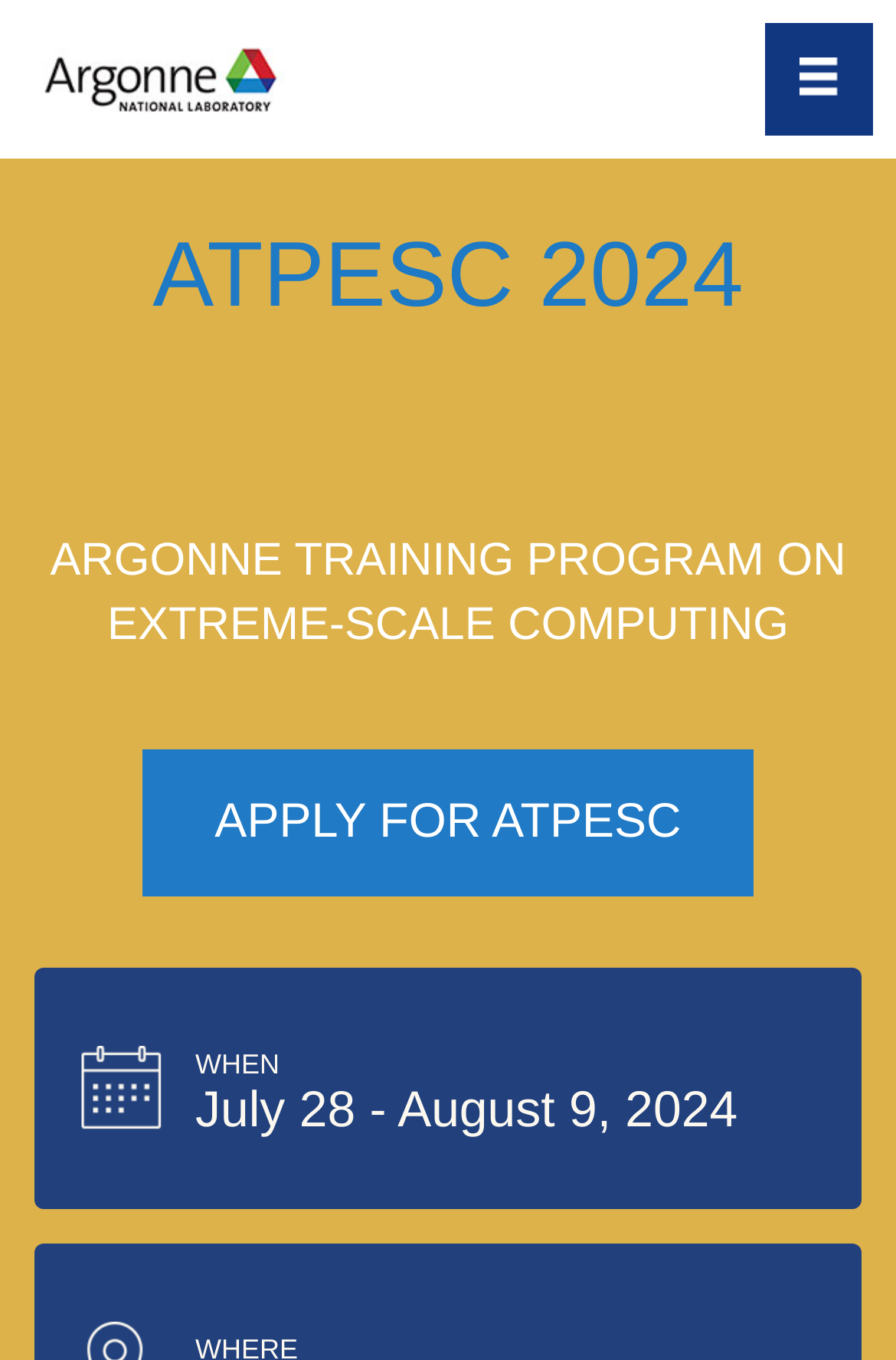What is the purpose of the button on the top right corner? Please answer the question using a single word or phrase based on the image.

Toggle navigation